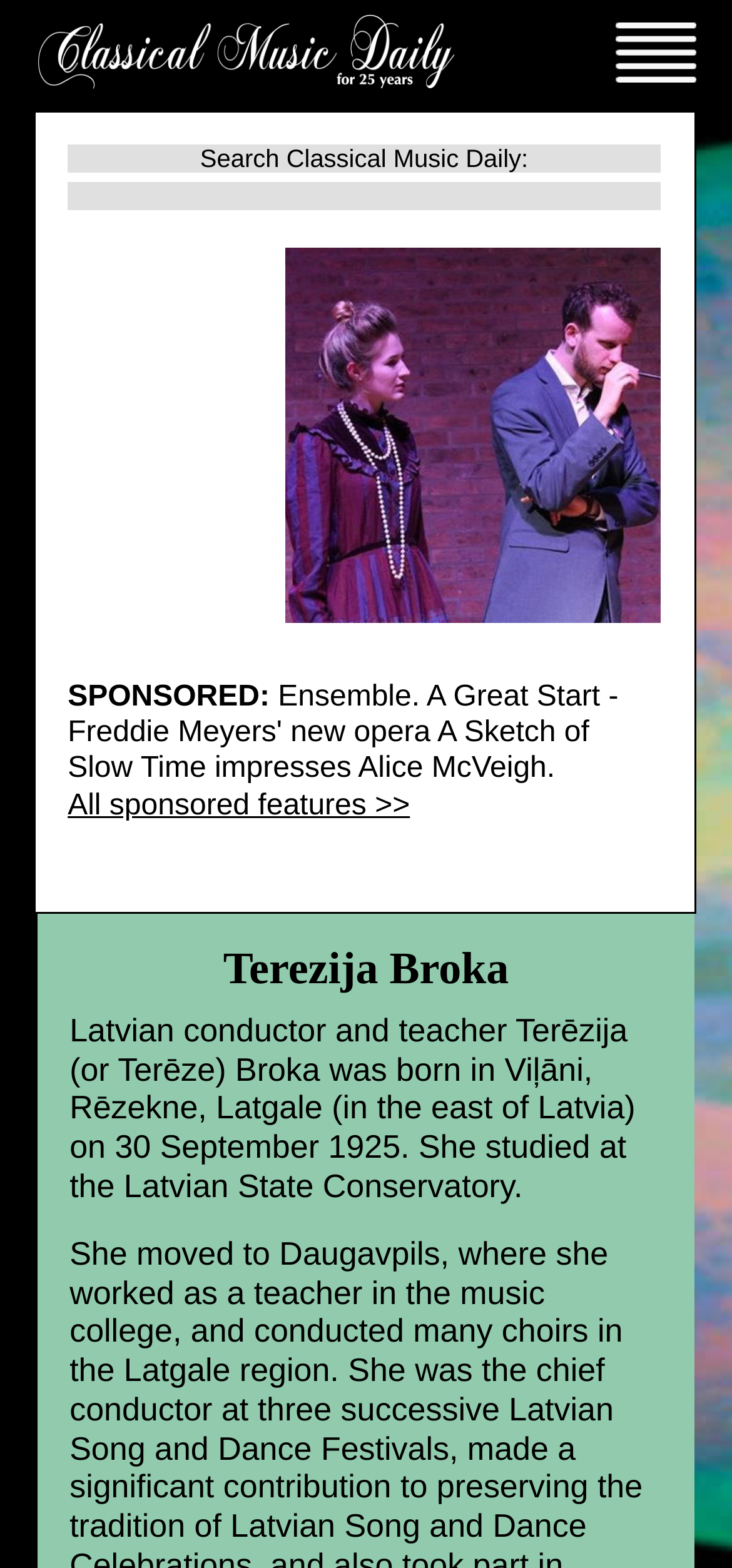What is the birthdate of Terezija Broka?
Answer the question based on the image using a single word or a brief phrase.

30 September 1925